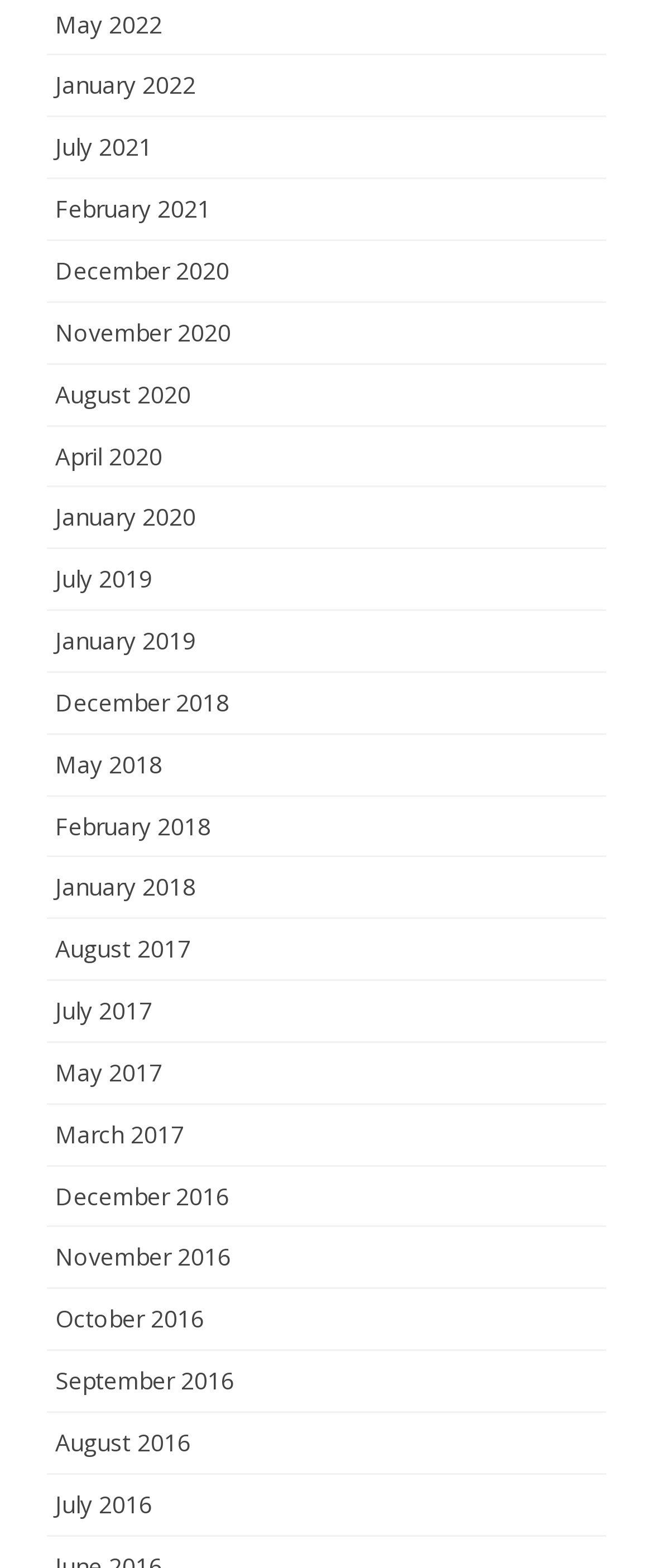Find the bounding box coordinates of the element you need to click on to perform this action: 'view December 2020'. The coordinates should be represented by four float values between 0 and 1, in the format [left, top, right, bottom].

[0.085, 0.162, 0.351, 0.183]